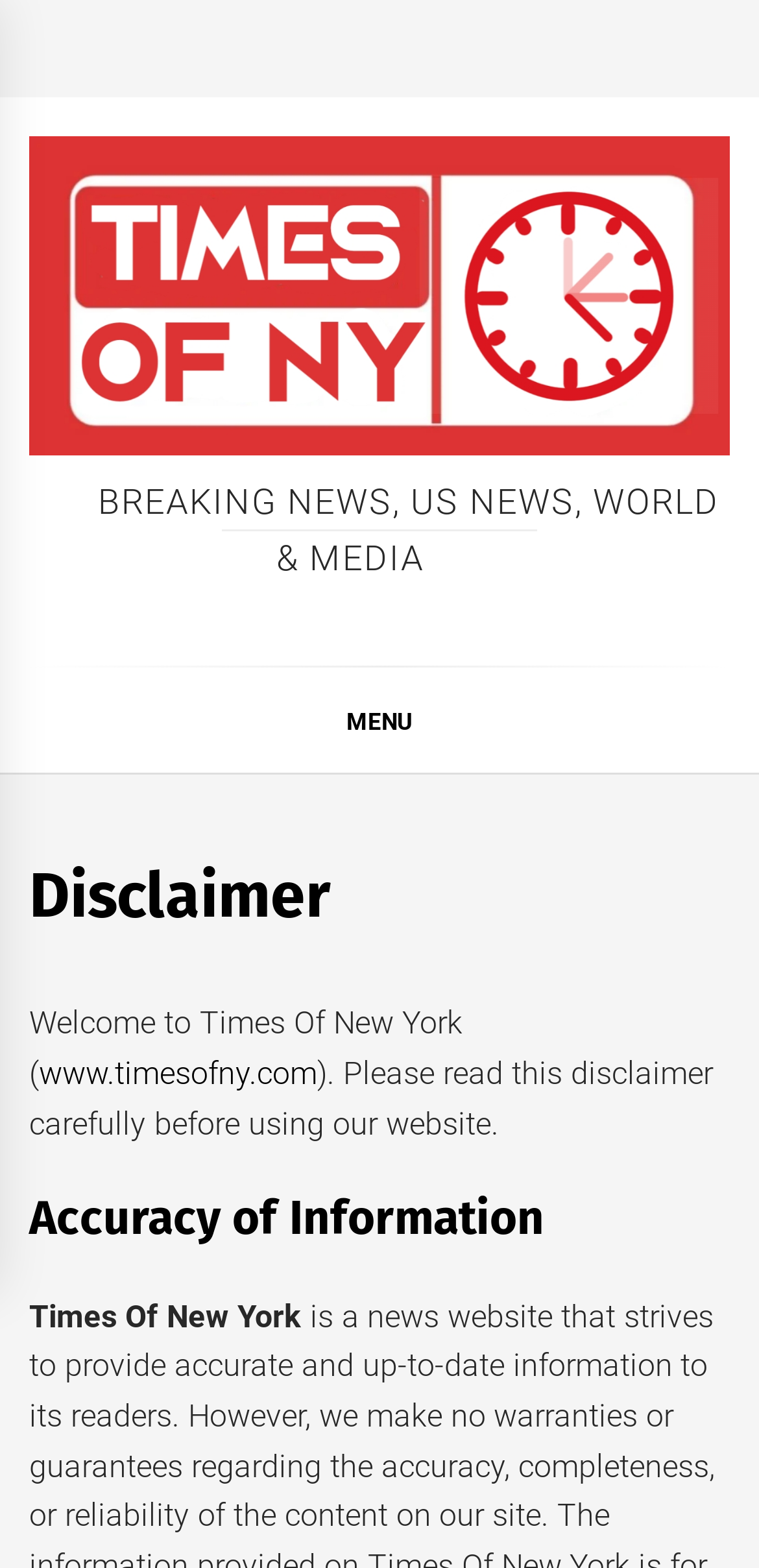What is the name of the website?
Based on the screenshot, answer the question with a single word or phrase.

Times Of New York